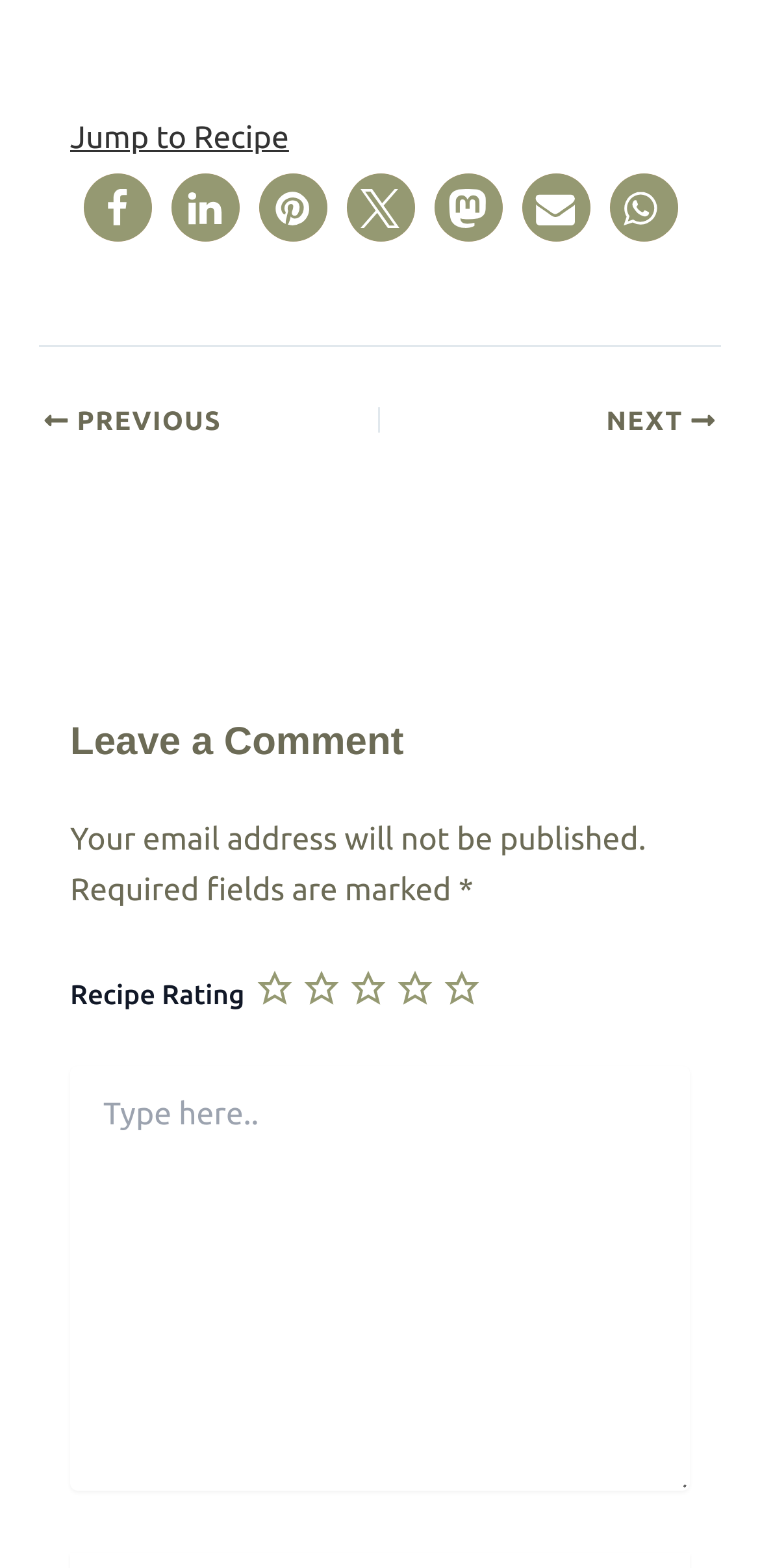What is the 'Post navigation' section for?
Please respond to the question thoroughly and include all relevant details.

The 'Post navigation' section is used to navigate between previous and next posts, with links to 'PREVIOUS' and 'NEXT' posts.